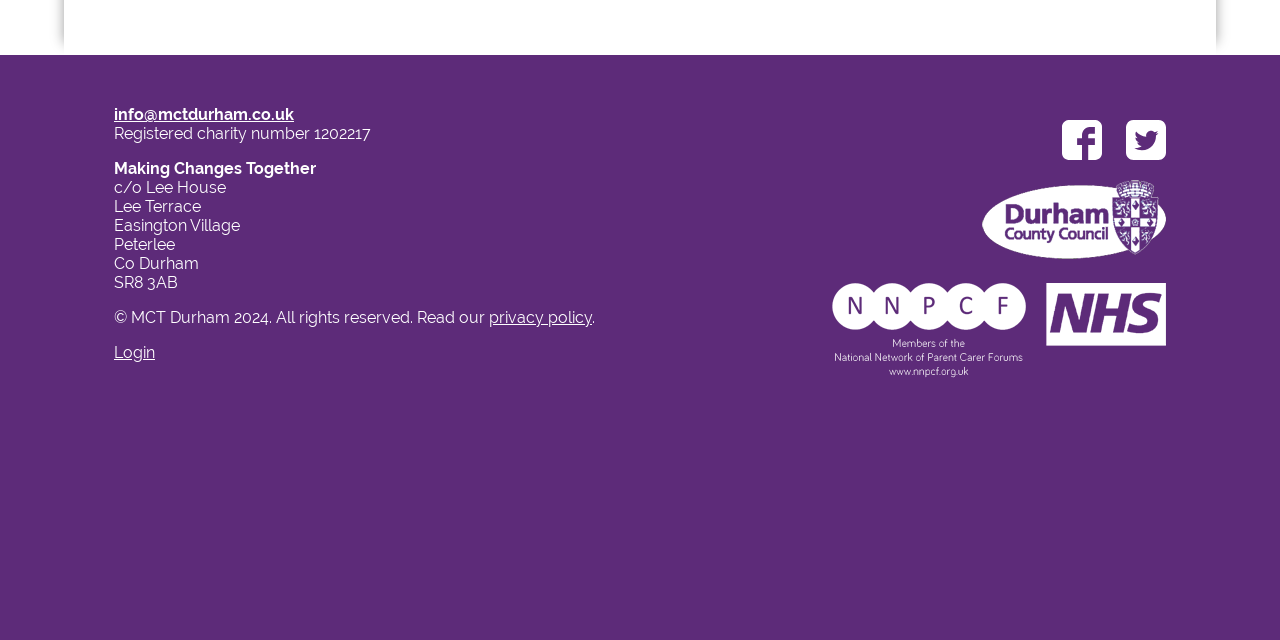Provide the bounding box coordinates of the HTML element described by the text: "privacy policy". The coordinates should be in the format [left, top, right, bottom] with values between 0 and 1.

[0.382, 0.482, 0.462, 0.512]